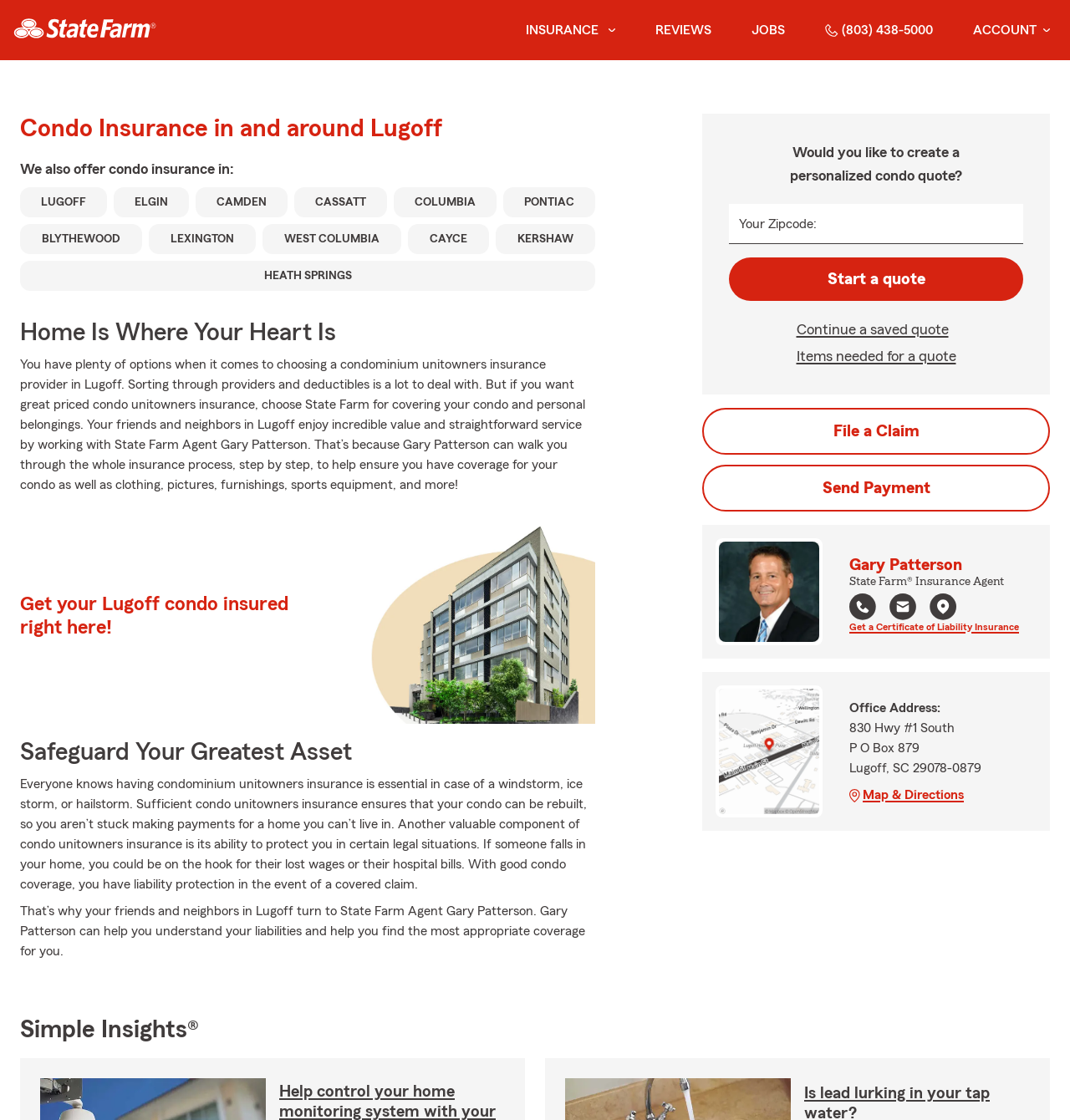Locate the bounding box for the described UI element: "Map & Directions". Ensure the coordinates are four float numbers between 0 and 1, formatted as [left, top, right, bottom].

[0.794, 0.701, 0.944, 0.719]